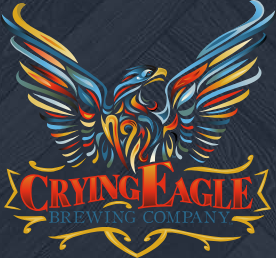What is the background texture of the logo?
Using the image provided, answer with just one word or phrase.

Dark wood or slate